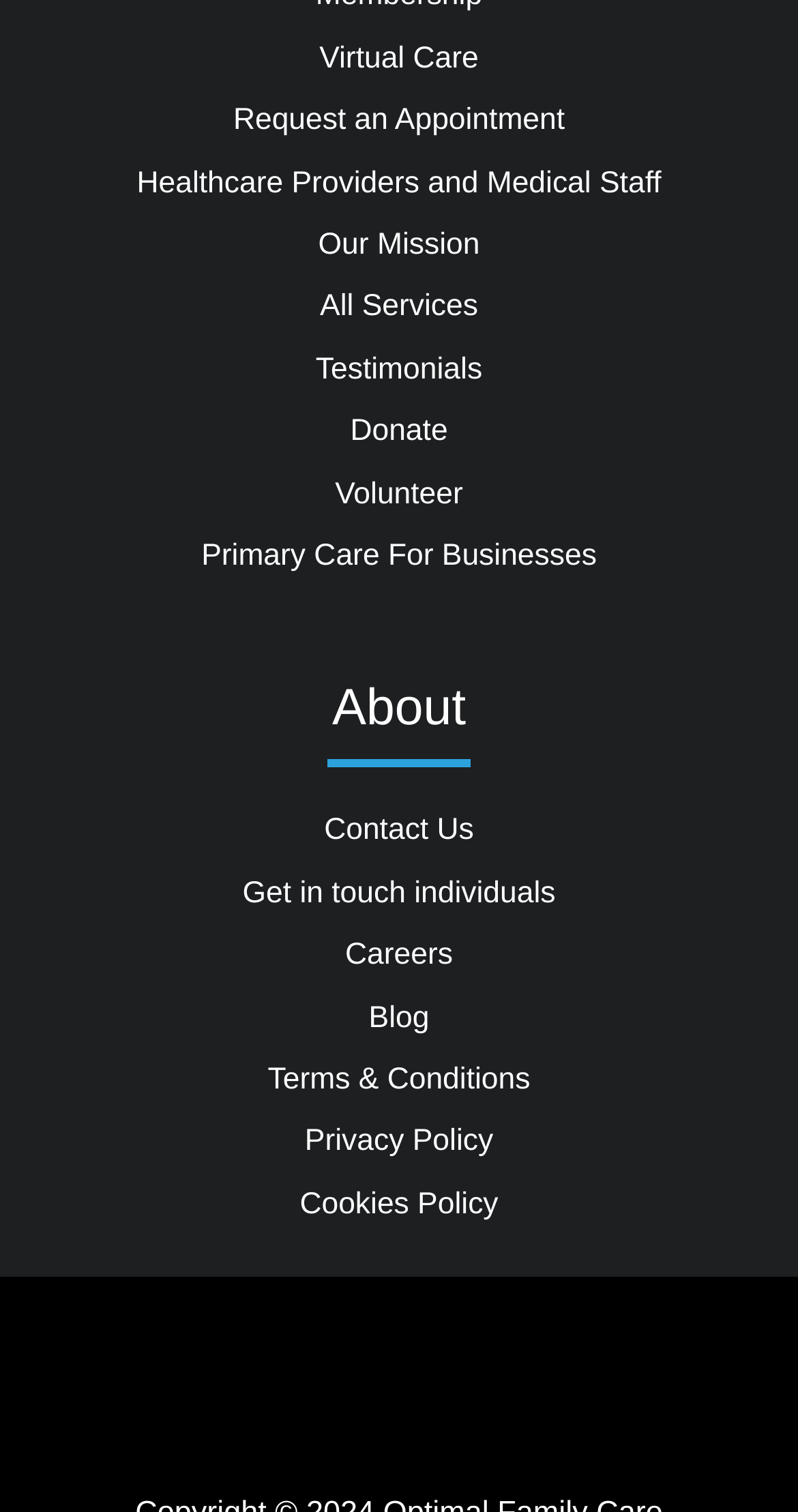How many links are there under the 'About' heading?
Answer briefly with a single word or phrase based on the image.

3